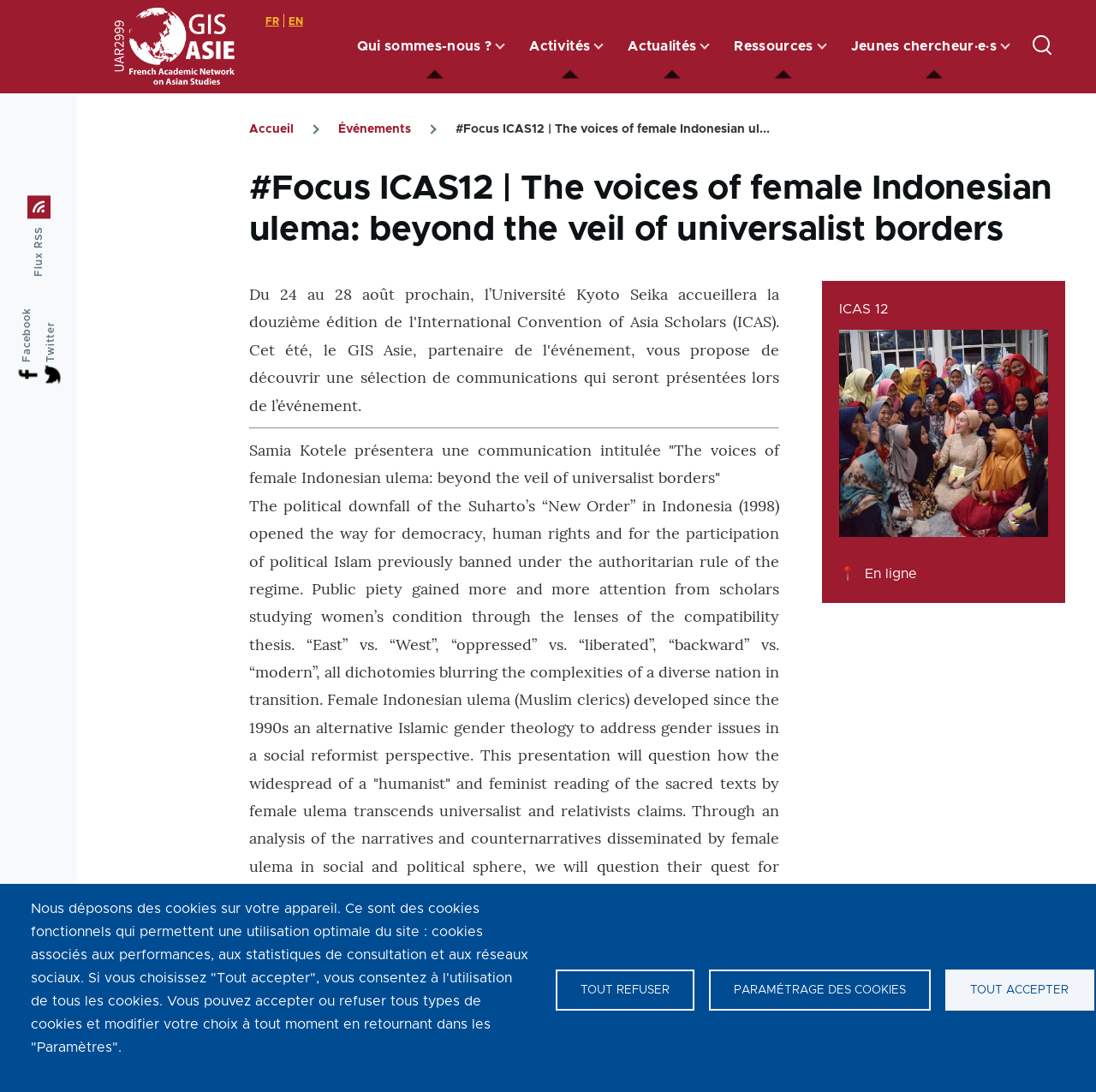Provide a single word or phrase answer to the question: 
What is the name of the person presenting at ICAS 12?

Samia Kotele